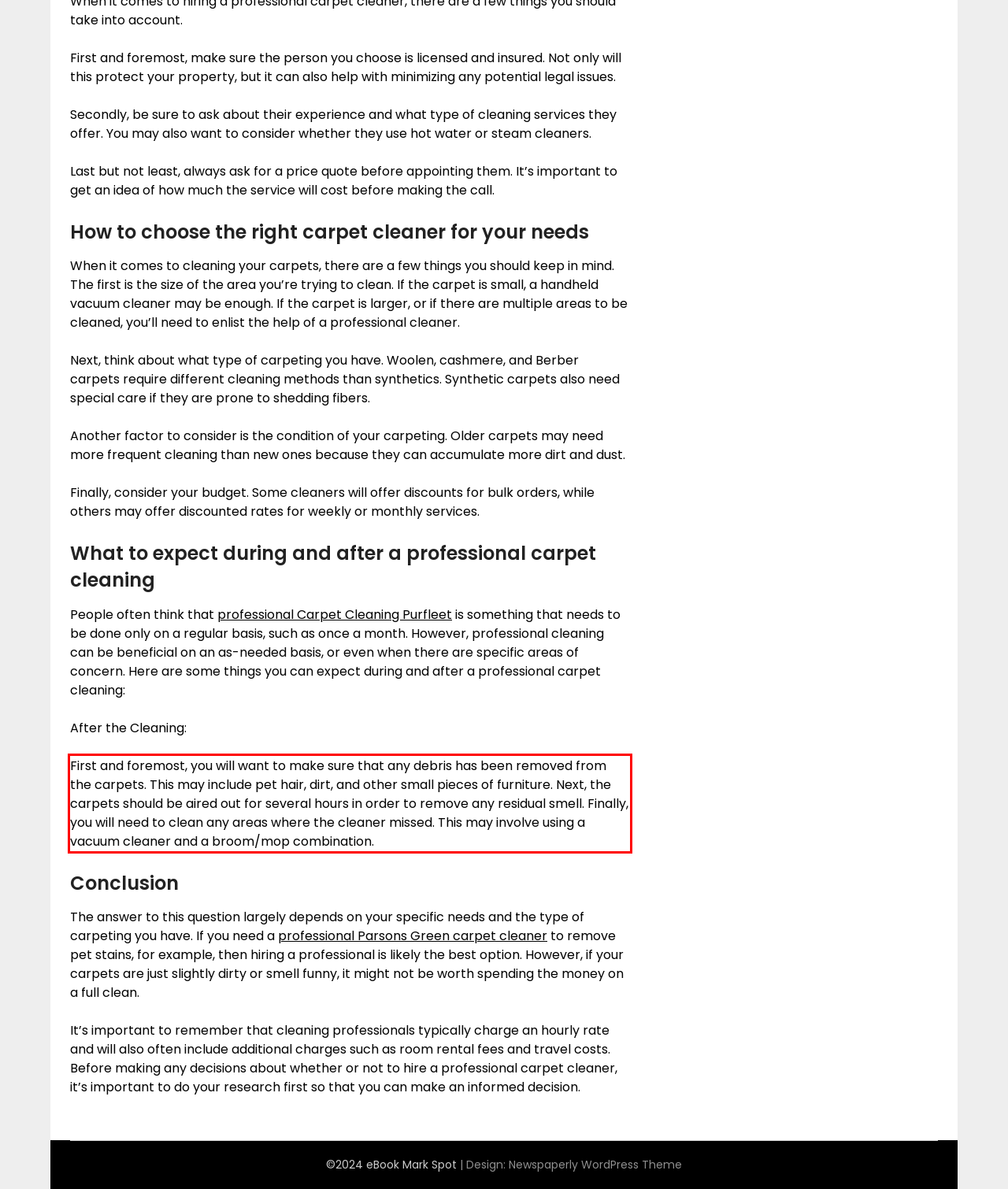Analyze the screenshot of the webpage and extract the text from the UI element that is inside the red bounding box.

First and foremost, you will want to make sure that any debris has been removed from the carpets. This may include pet hair, dirt, and other small pieces of furniture. Next, the carpets should be aired out for several hours in order to remove any residual smell. Finally, you will need to clean any areas where the cleaner missed. This may involve using a vacuum cleaner and a broom/mop combination.